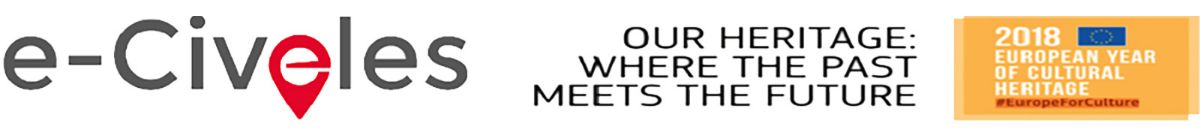Detail all significant aspects of the image you see.

The image features the logo of the e-Civeles project, accompanied by the tagline "Our heritage: where the past meets the future." This project emphasizes the integration of cultural heritage into modern contexts, highlighting the importance of preserving history while innovating for the future. Additionally, the image includes a banner noting the "2018 European Year of Cultural Heritage," denoting a significant initiative aimed at promoting awareness and appreciation of cultural heritage across Europe, identified by the hashtag #EuropeForCulture. The design combines modern typography and visual elements that symbolize connectivity and cultural continuity.